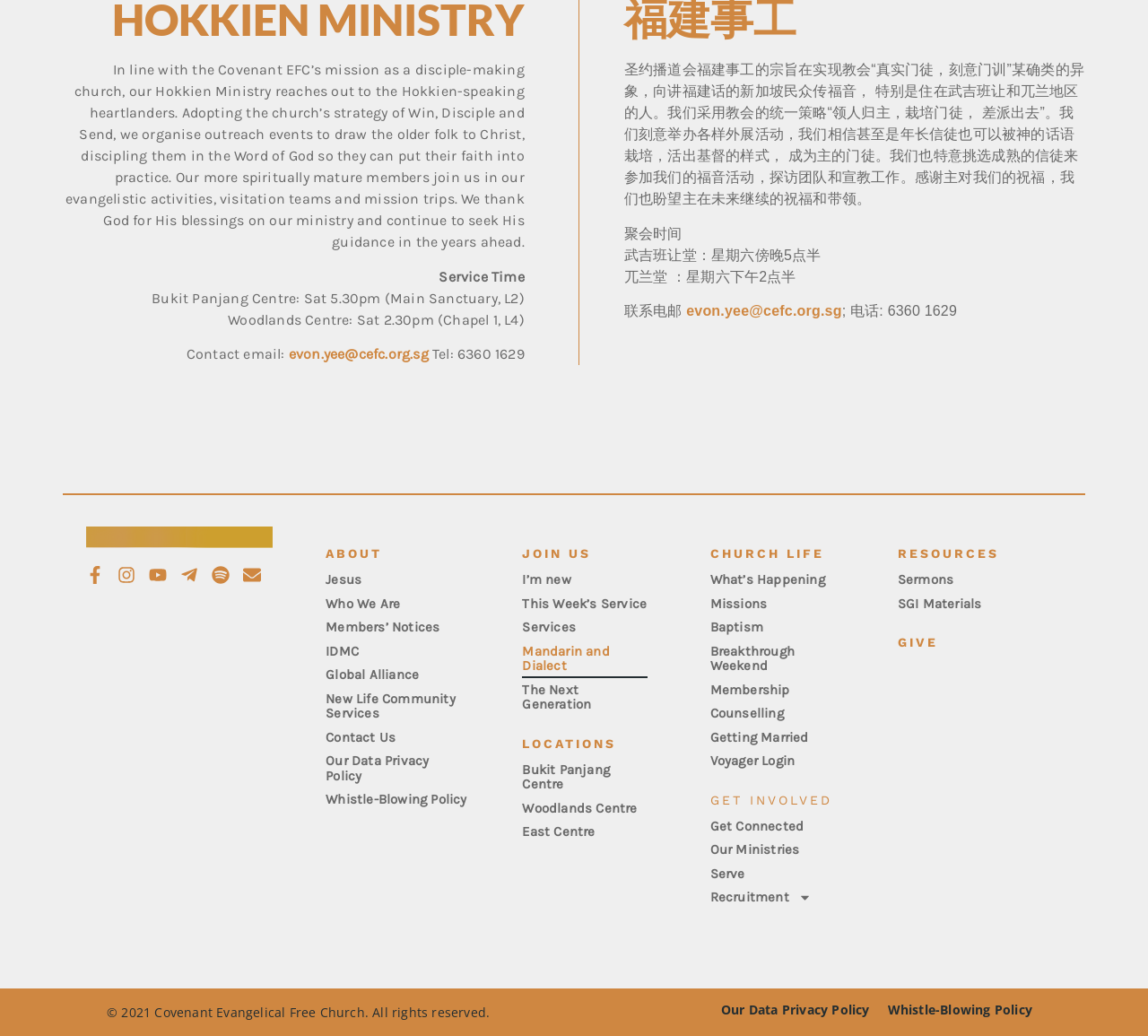Identify the bounding box coordinates for the UI element described as follows: Who We Are. Use the format (top-left x, top-left y, bottom-right x, bottom-right y) and ensure all values are floating point numbers between 0 and 1.

[0.284, 0.571, 0.408, 0.594]